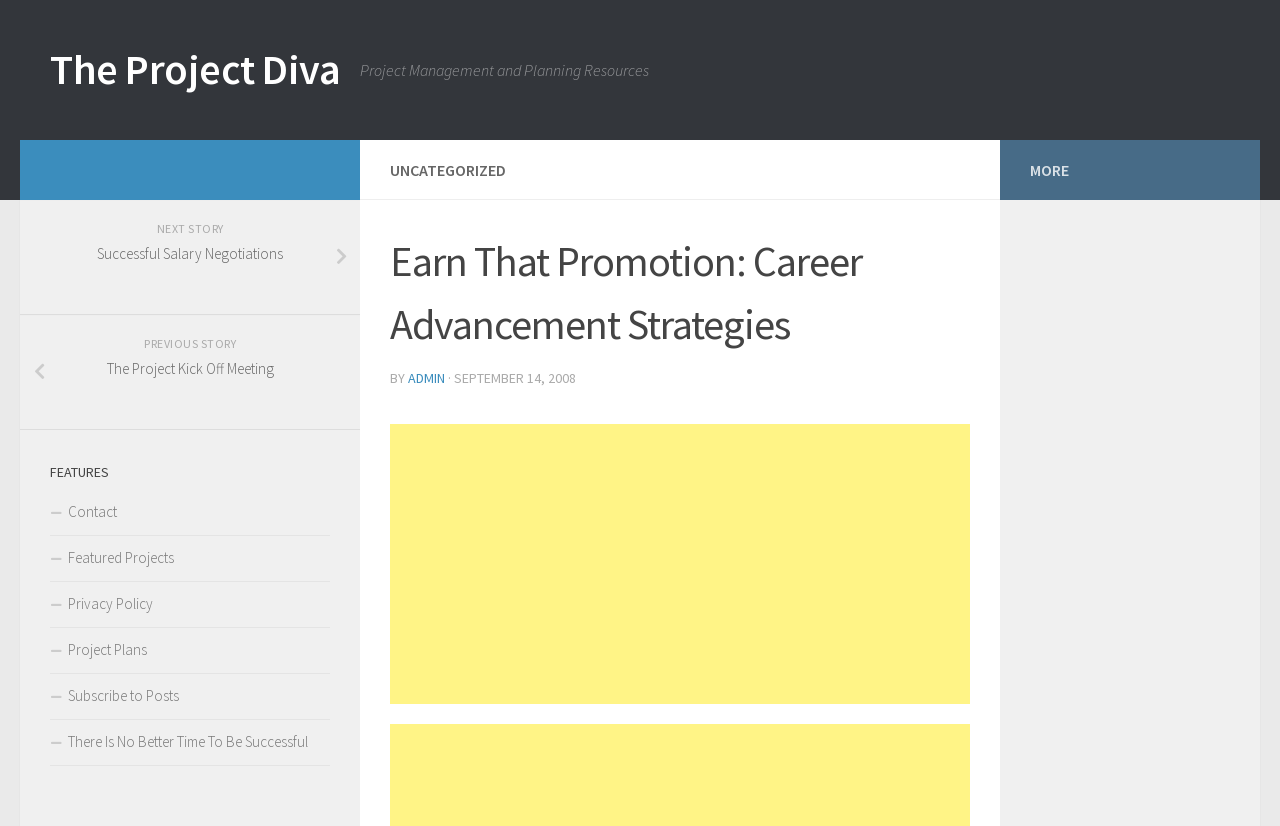What is the category of the current article?
Look at the image and respond with a one-word or short phrase answer.

UNCATEGORIZED